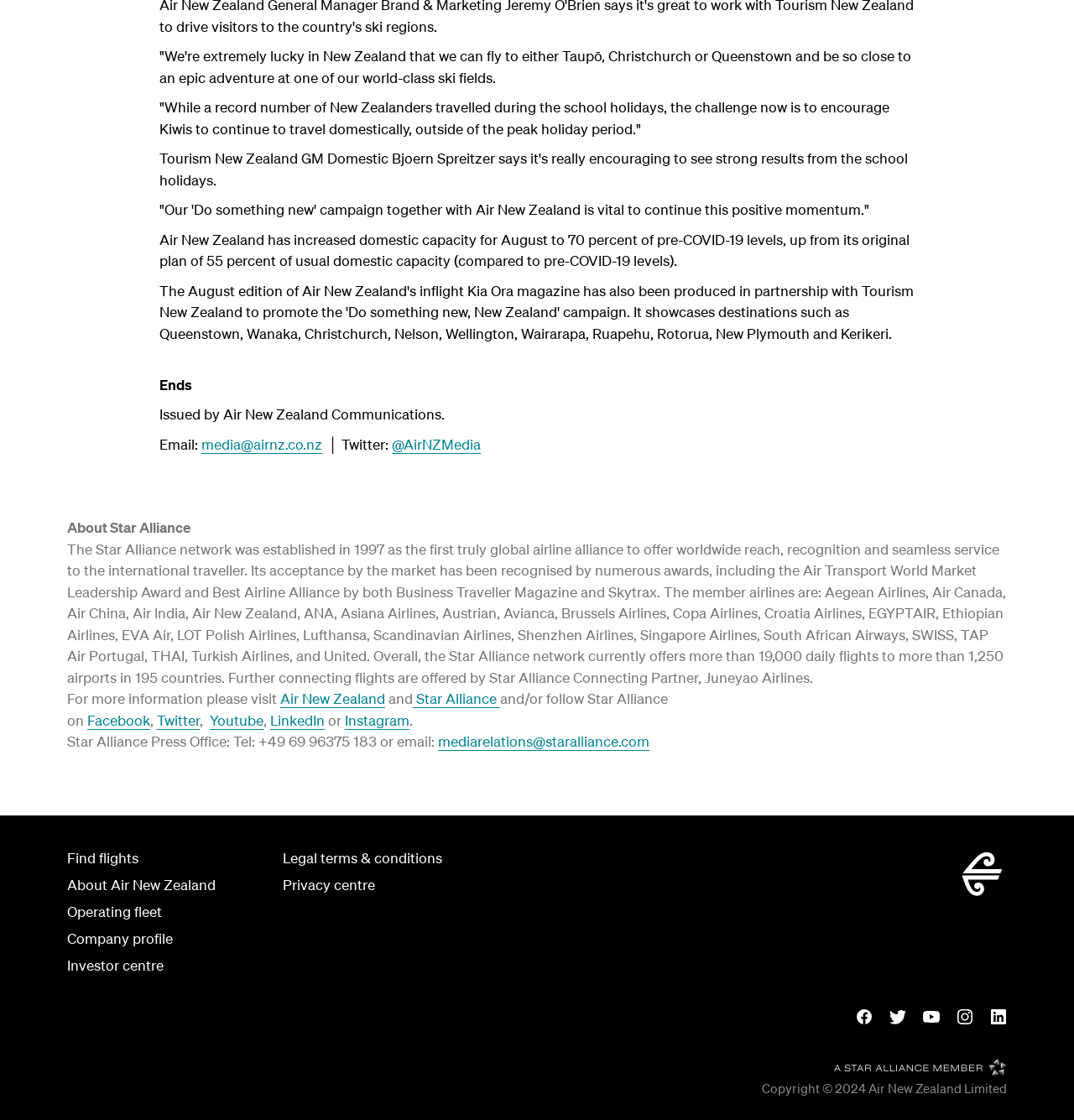Find the bounding box coordinates for the element described here: "Star Alliance".

[0.384, 0.616, 0.466, 0.633]